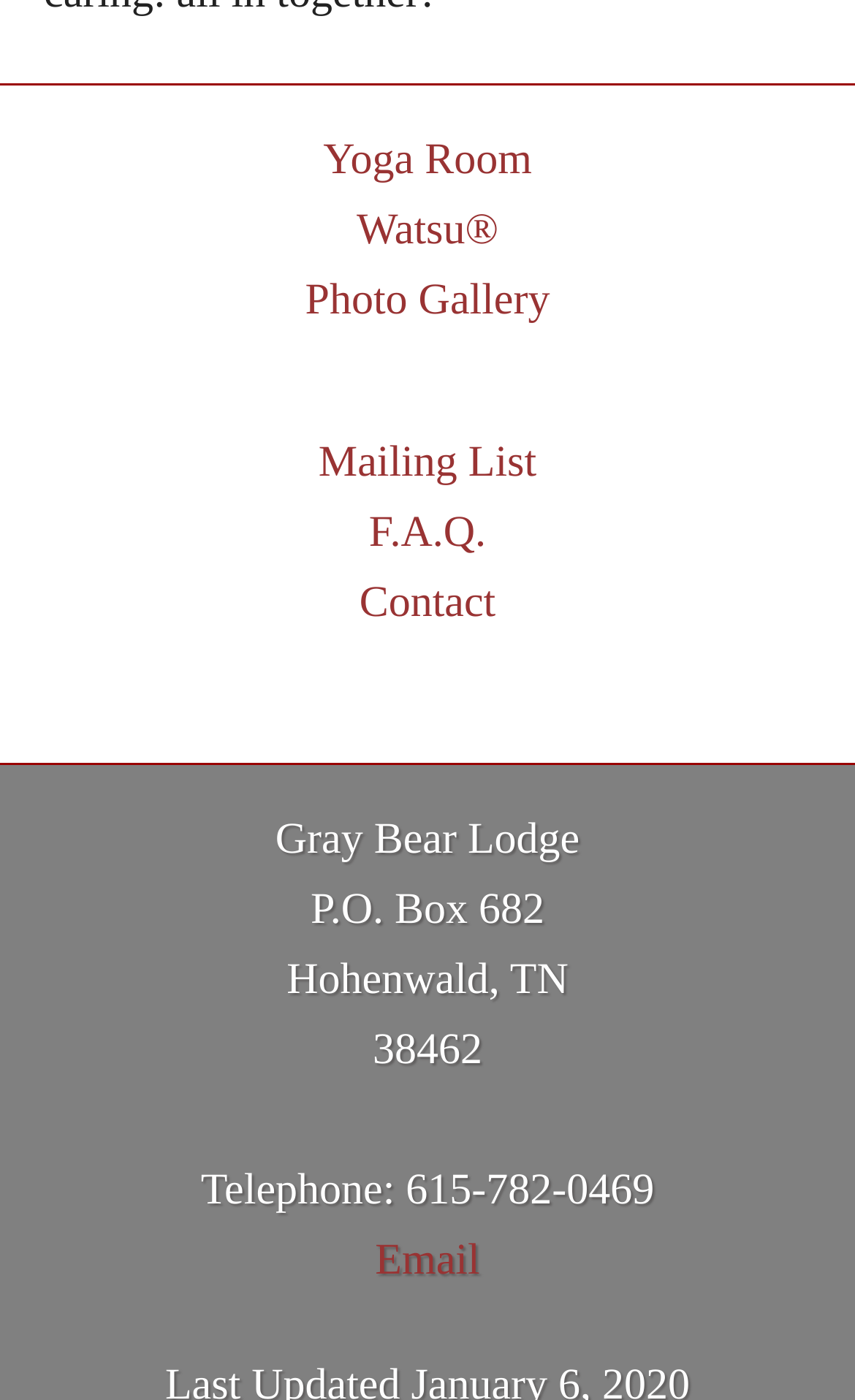Find the bounding box of the UI element described as: "Email". The bounding box coordinates should be given as four float values between 0 and 1, i.e., [left, top, right, bottom].

[0.439, 0.882, 0.561, 0.917]